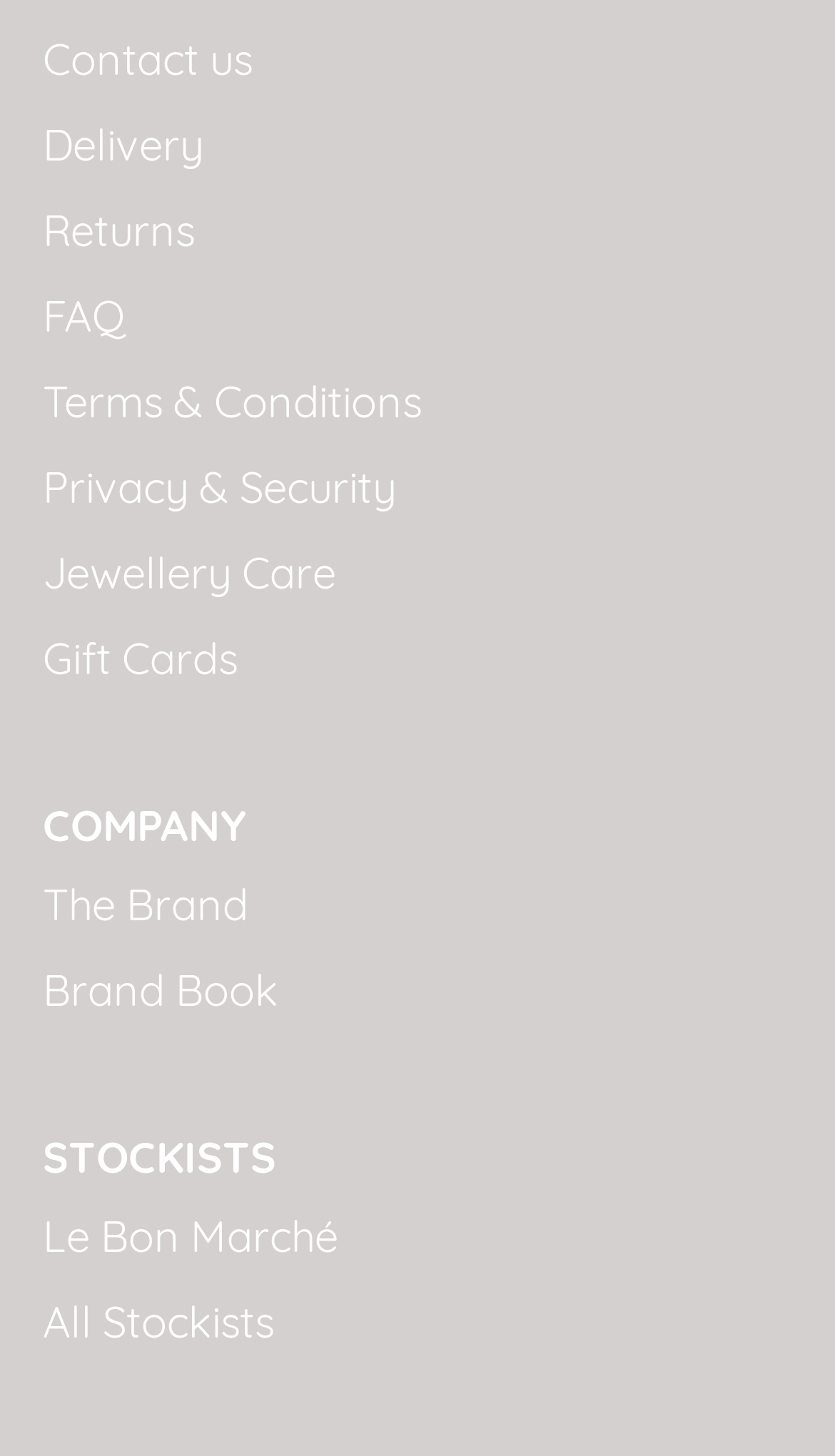Please specify the coordinates of the bounding box for the element that should be clicked to carry out this instruction: "Read terms and conditions". The coordinates must be four float numbers between 0 and 1, formatted as [left, top, right, bottom].

[0.051, 0.257, 0.505, 0.294]